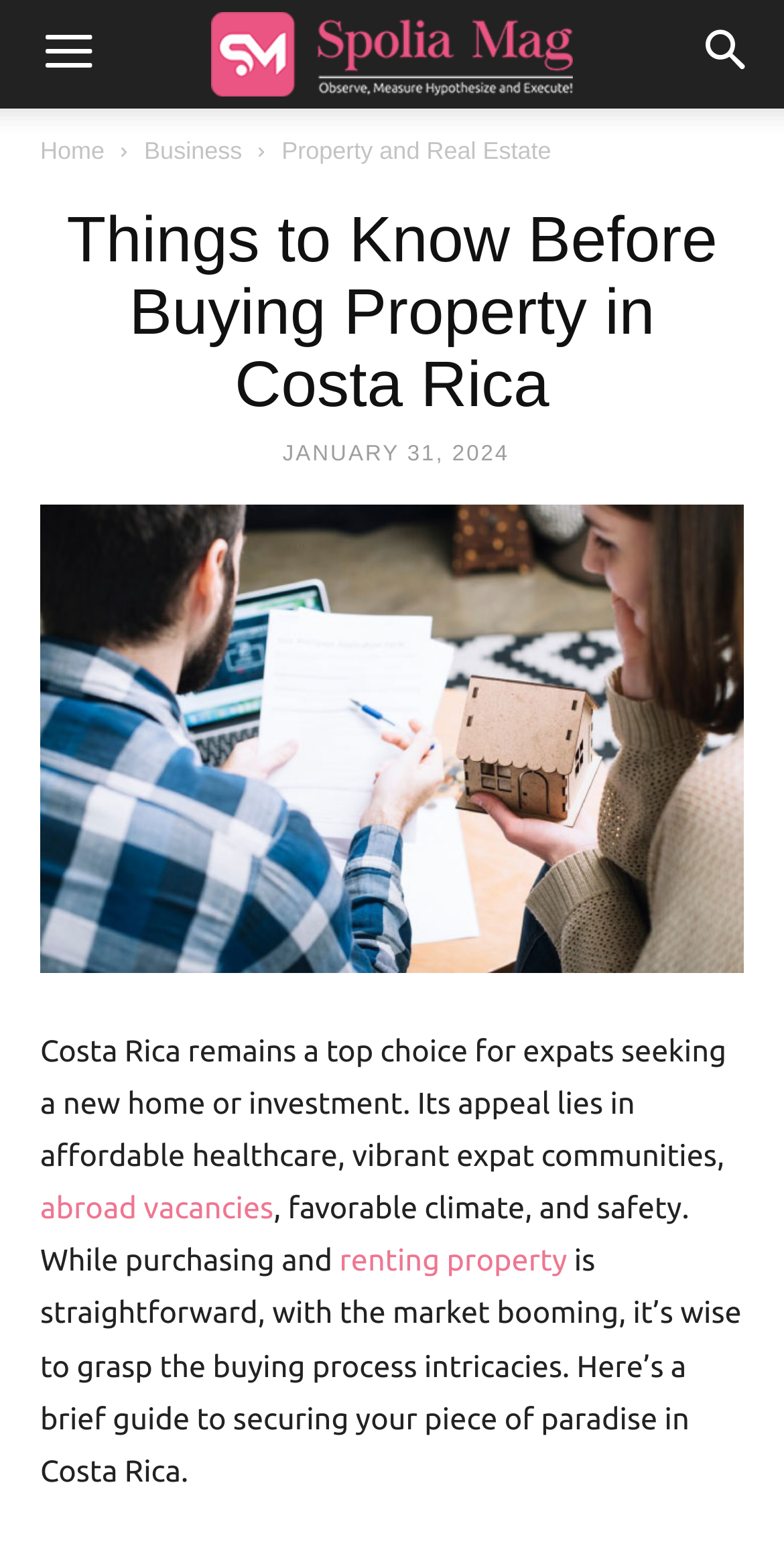Please identify the coordinates of the bounding box for the clickable region that will accomplish this instruction: "Explore Care Management Solution".

None